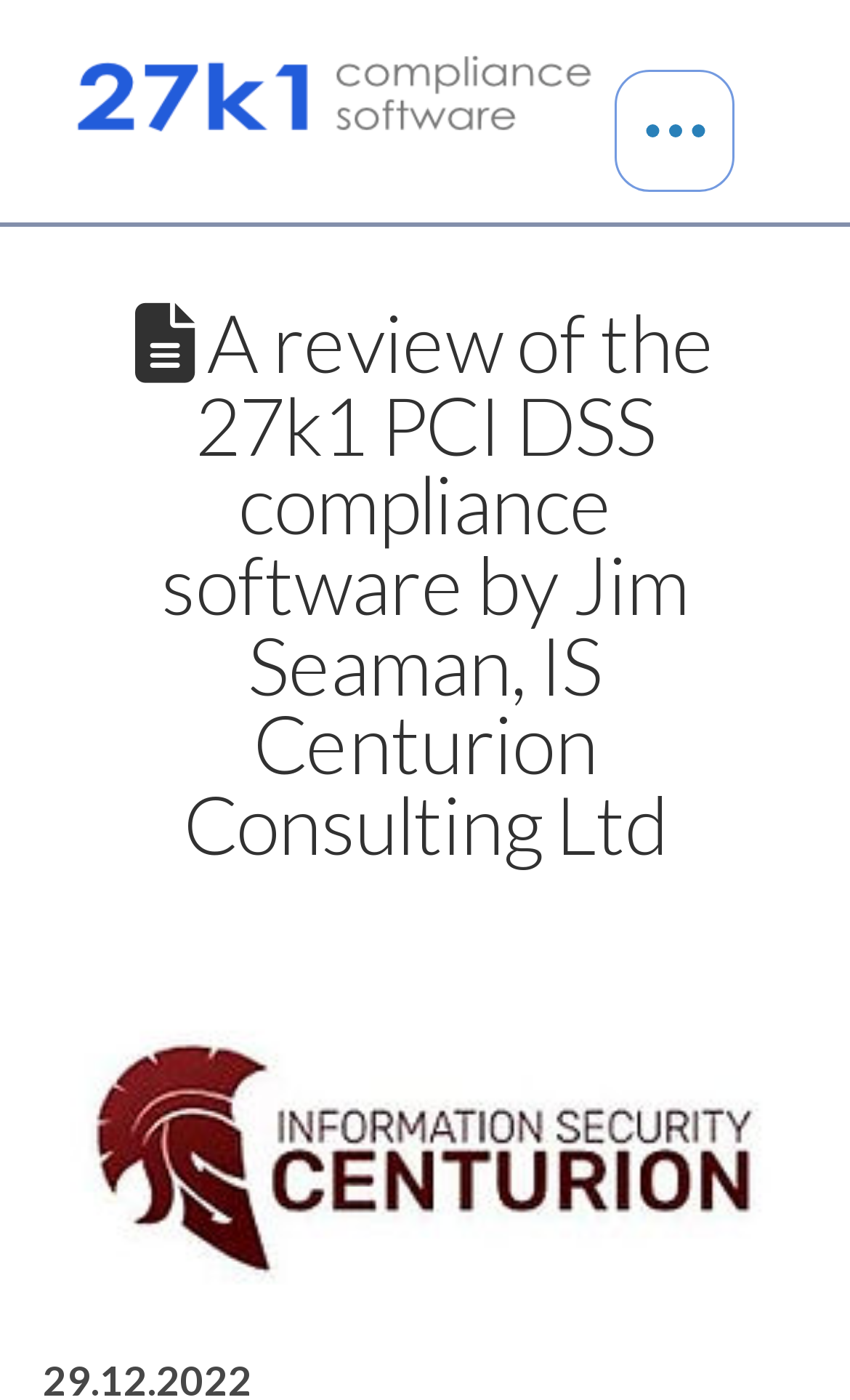Who is the author of the review?
Please give a detailed answer to the question using the information shown in the image.

The heading 'A review of the 27k1 PCI DSS compliance software by Jim Seaman, IS Centurion Consulting Ltd' mentions the author of the review as Jim Seaman.